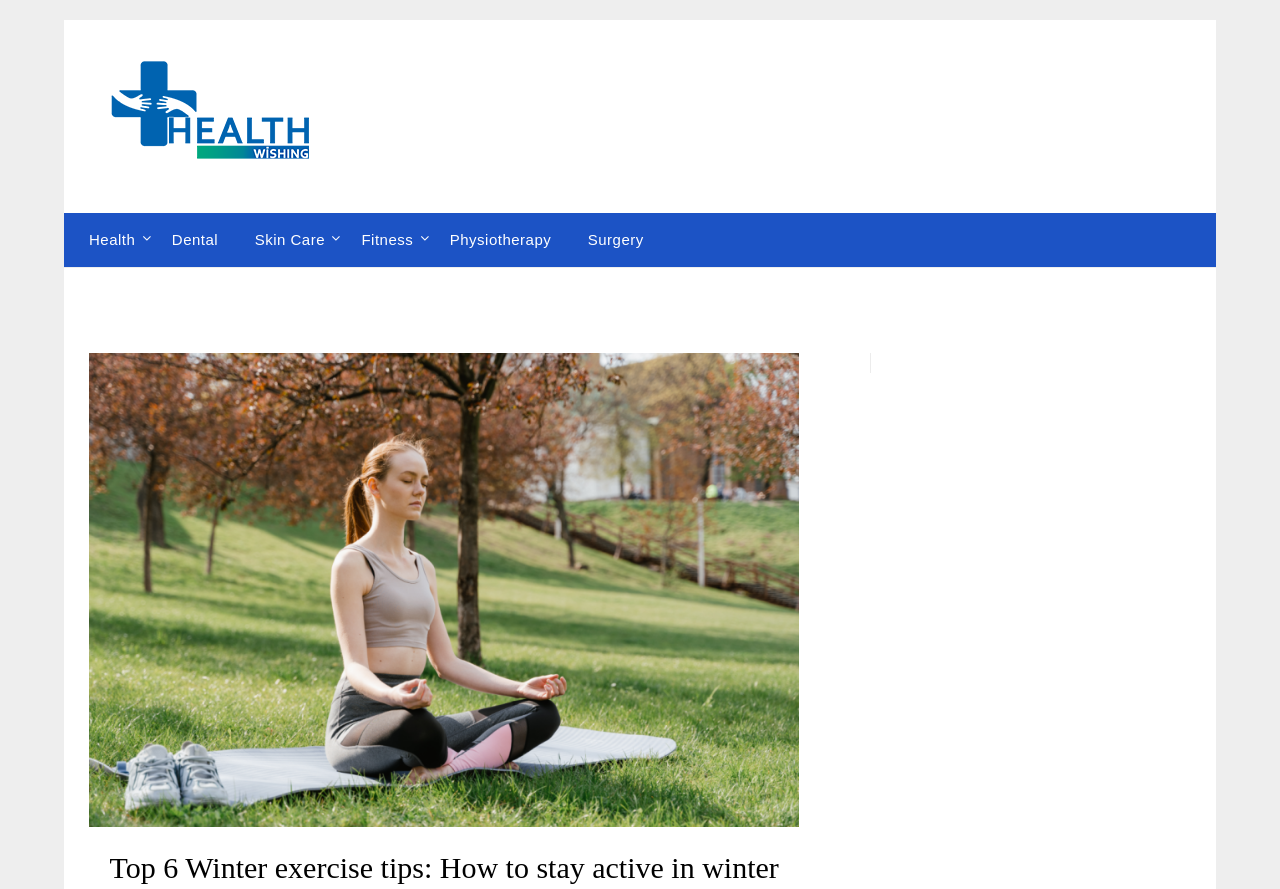Please provide a comprehensive response to the question below by analyzing the image: 
What is the position of the 'Fitness' category relative to the 'Physiotherapy' category?

I compared the bounding box coordinates of the 'Fitness' and 'Physiotherapy' link elements and determined that the 'Fitness' category is positioned to the left of the 'Physiotherapy' category.